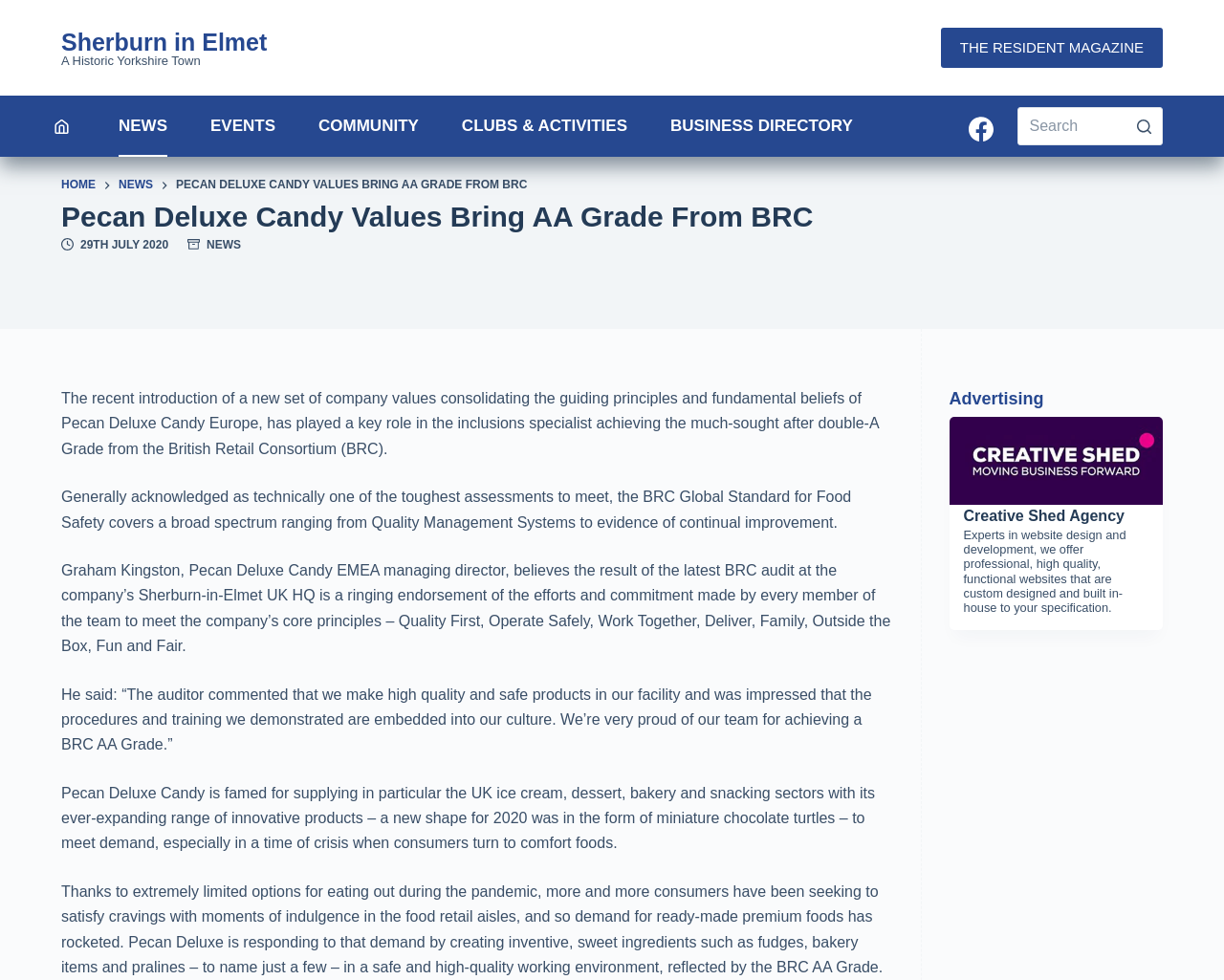What is the name of the managing director of Pecan Deluxe Candy EMEA?
Please answer the question with a detailed response using the information from the screenshot.

The webpage quotes Graham Kingston, the managing director of Pecan Deluxe Candy EMEA, as saying that the BRC AA Grade is a ringing endorsement of the team's efforts and commitment to meet the company's core principles.